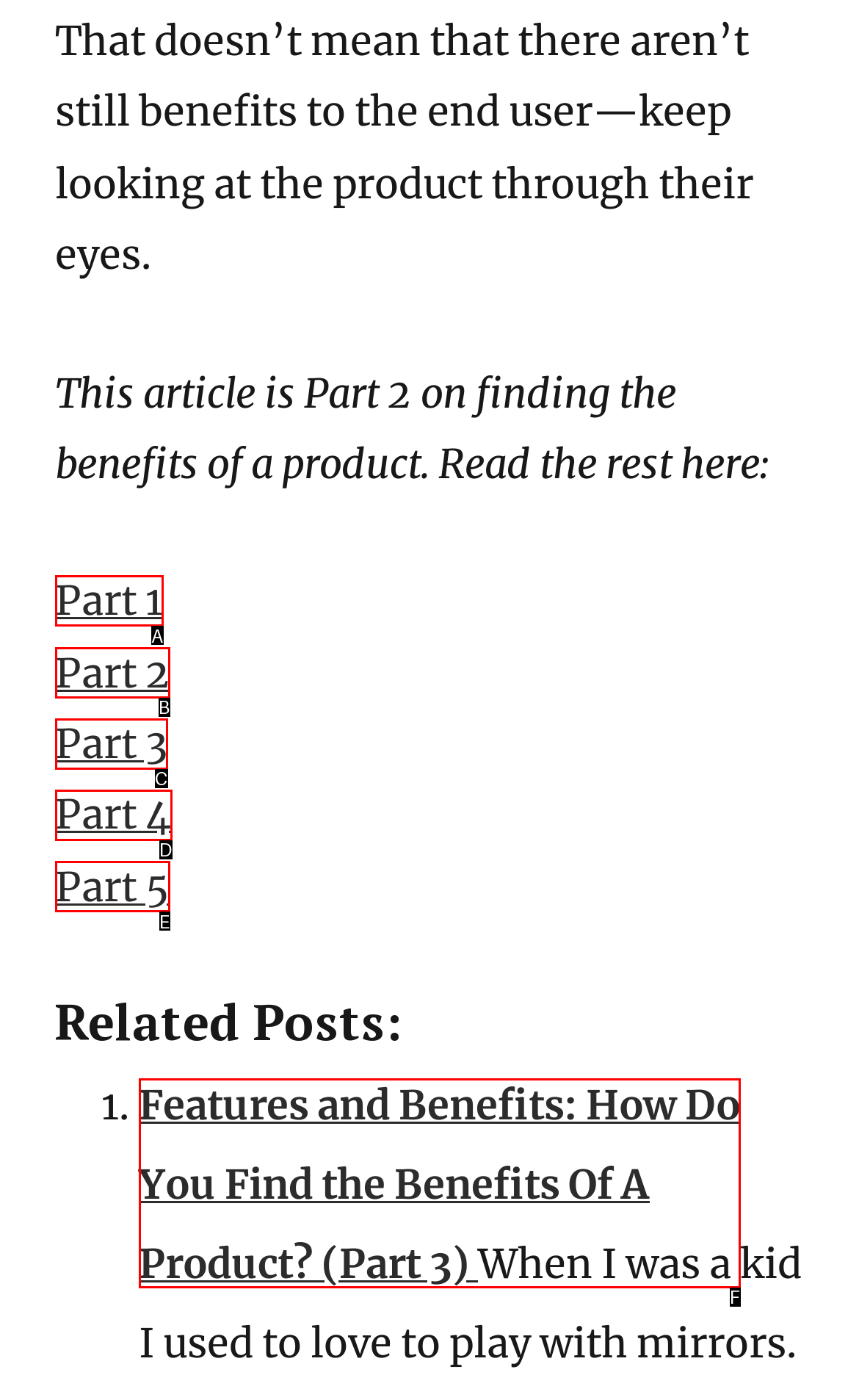Identify the option that best fits this description: Part 3
Answer with the appropriate letter directly.

C